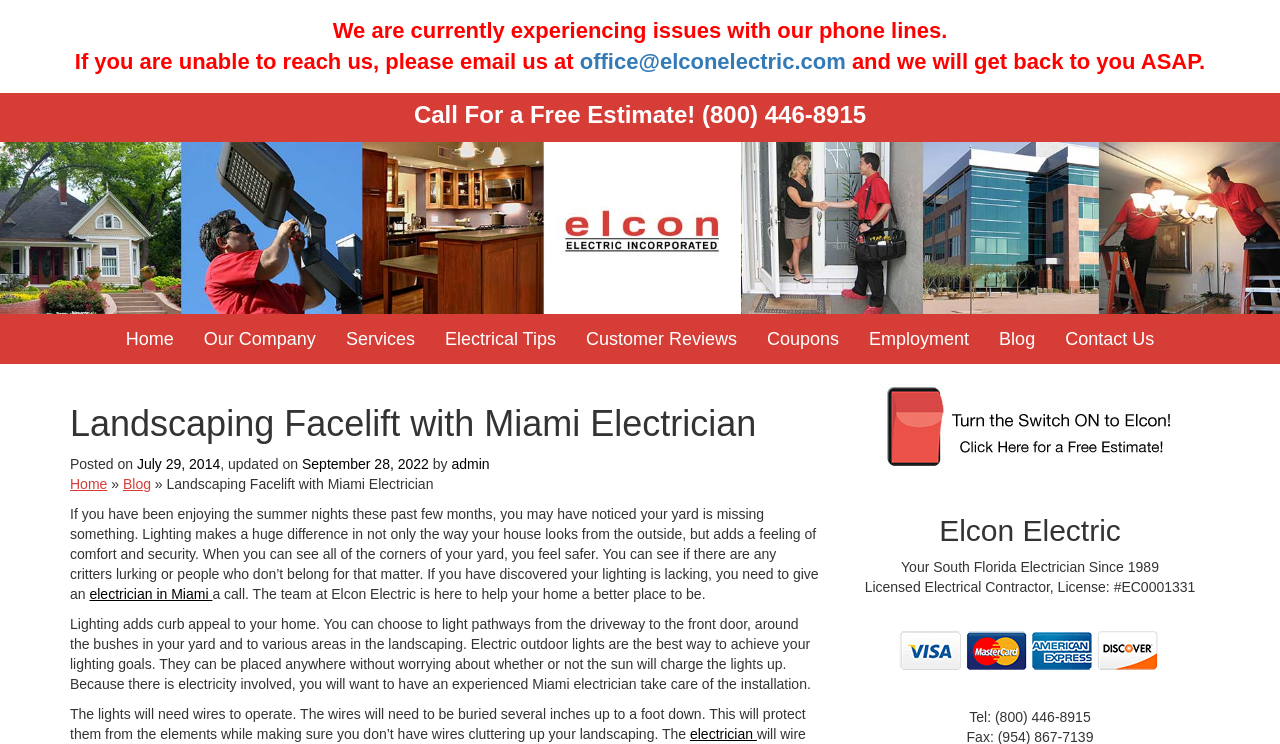What is the phone number to call for a free estimate?
Answer the question with a thorough and detailed explanation.

I found the phone number by looking at the 'Call For a Free Estimate!' section, where it is written in a larger font size and accompanied by a phone icon. The phone number is (800) 446-8915.